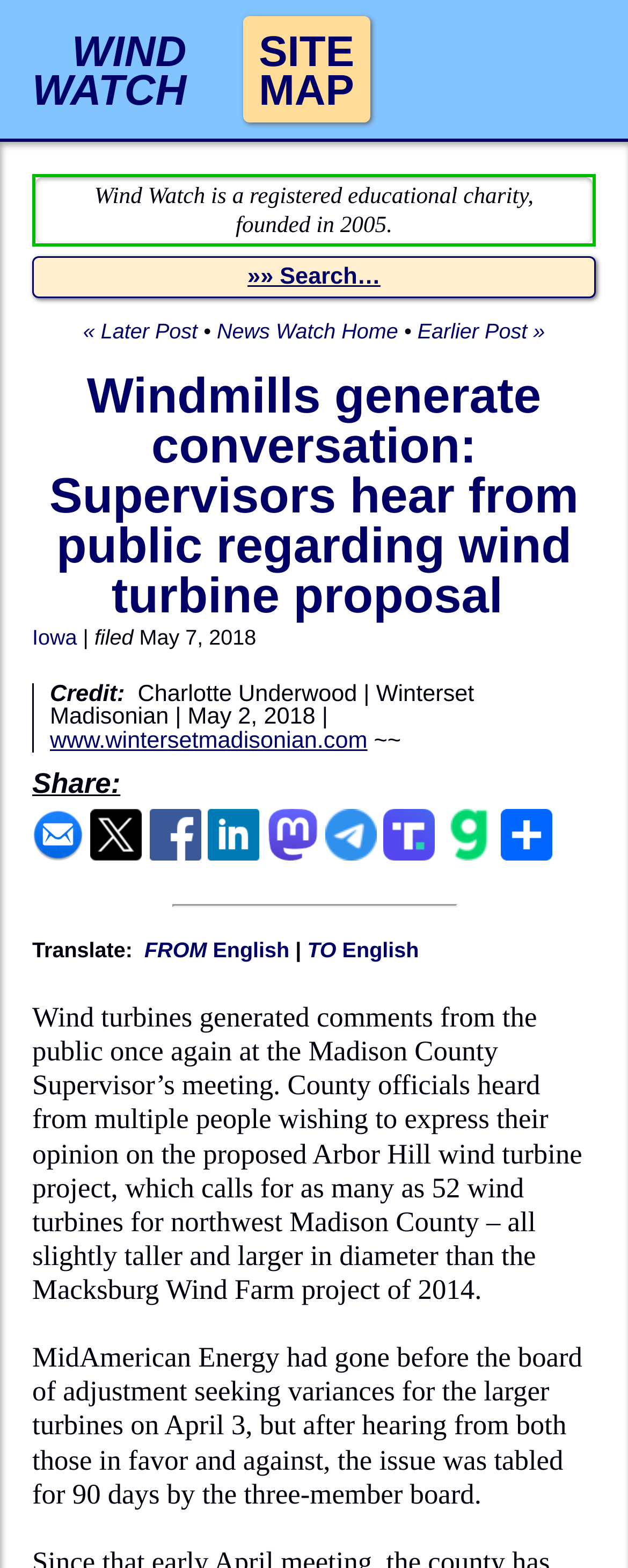Identify the bounding box coordinates of the part that should be clicked to carry out this instruction: "Share the article via e-mail".

[0.051, 0.532, 0.133, 0.553]